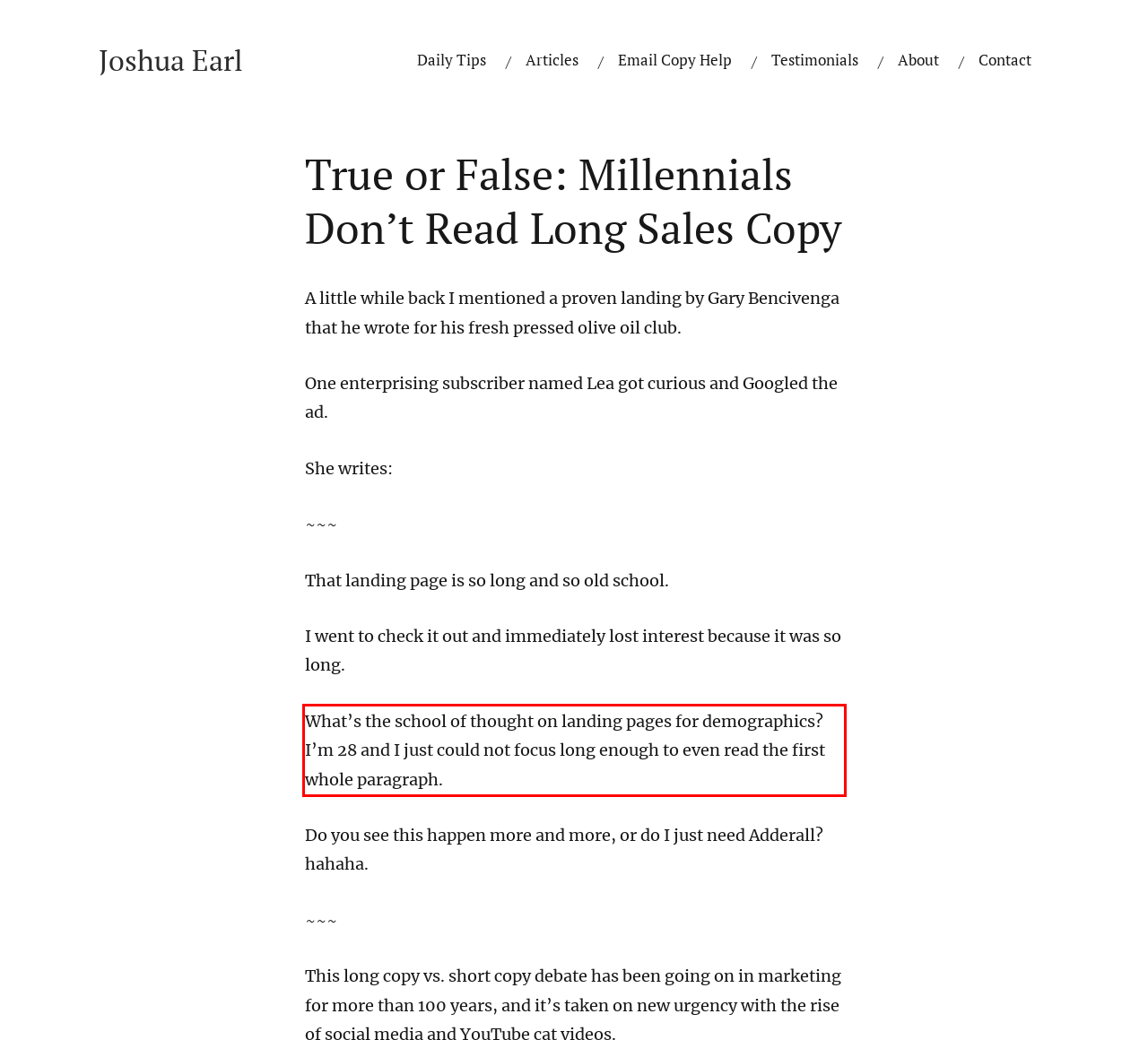Please perform OCR on the text content within the red bounding box that is highlighted in the provided webpage screenshot.

What’s the school of thought on landing pages for demographics? I’m 28 and I just could not focus long enough to even read the first whole paragraph.